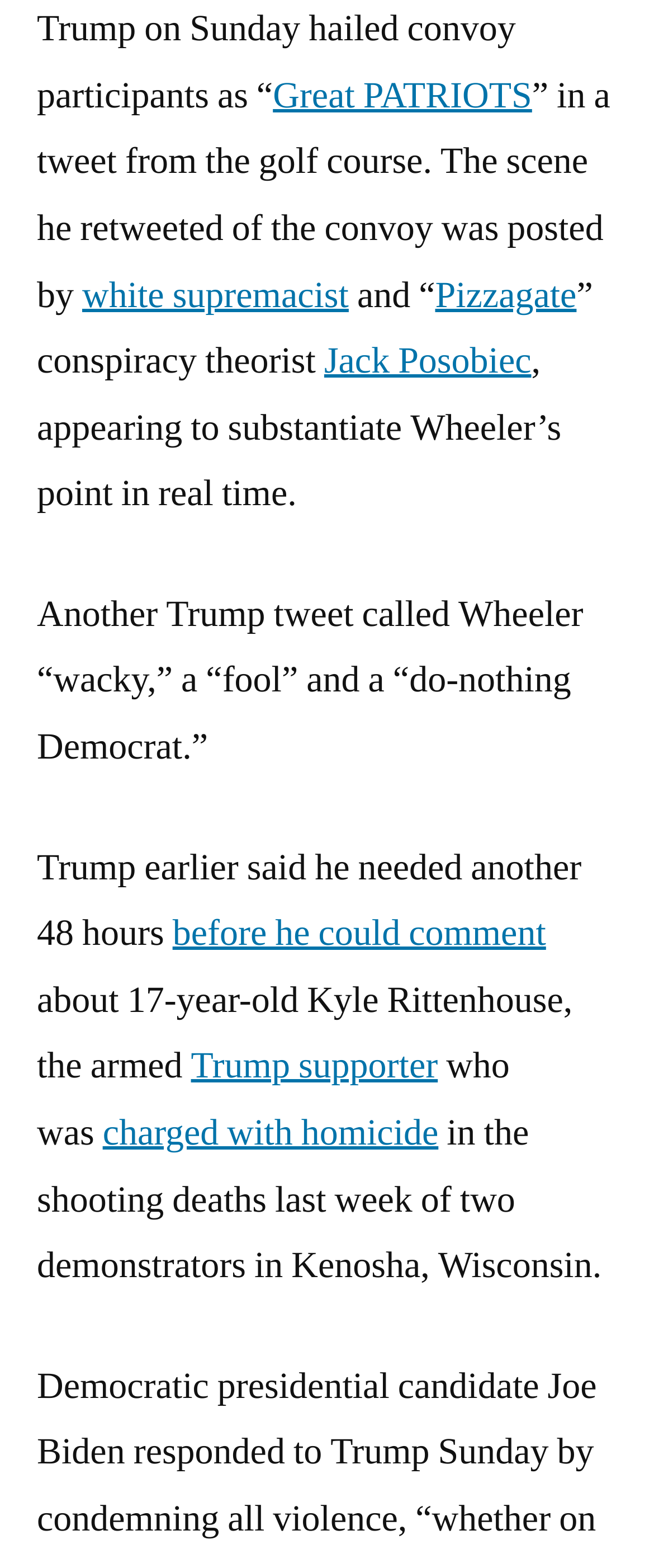Who is referred to as a 'wacky' and 'do-nothing Democrat'?
Deliver a detailed and extensive answer to the question.

Based on the text, Trump referred to Wheeler as 'wacky', a 'fool', and a 'do-nothing Democrat' in a tweet.